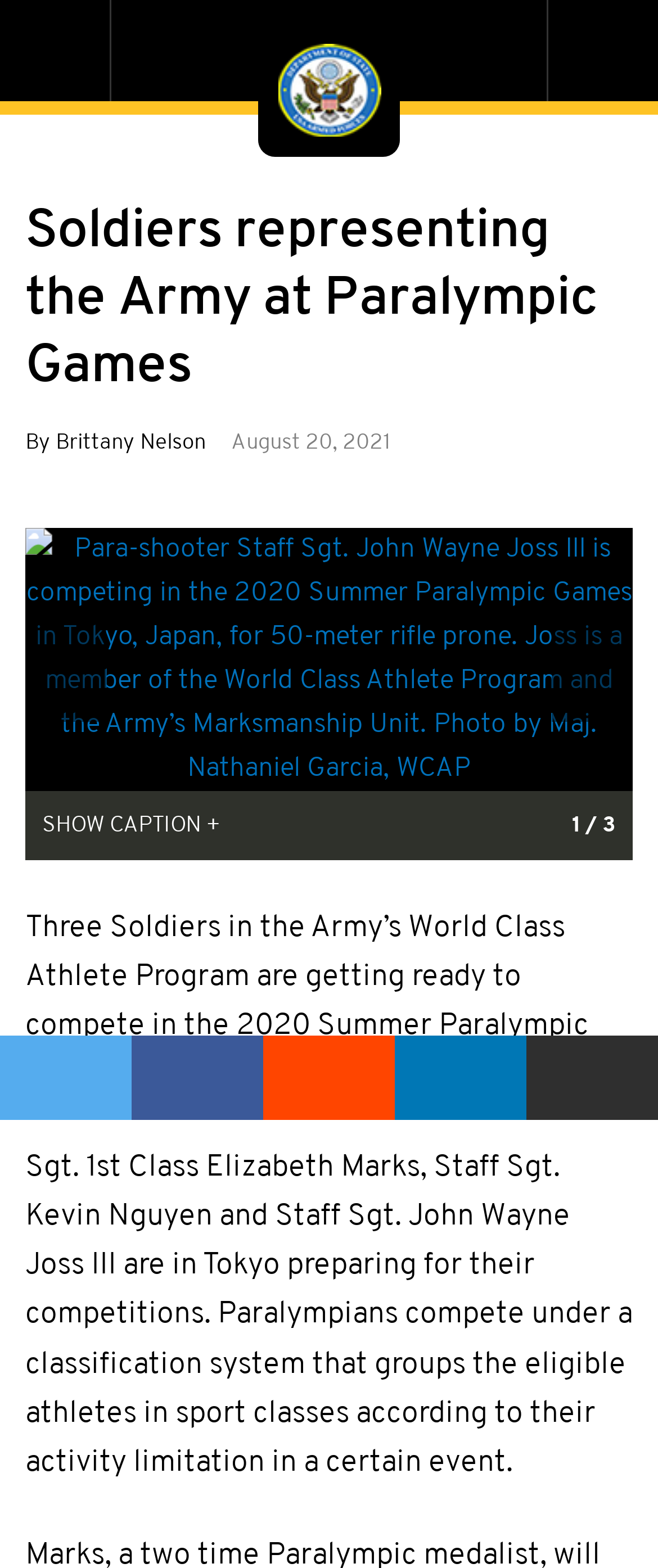Locate the bounding box coordinates of the element that needs to be clicked to carry out the instruction: "Read the article by Brittany Nelson". The coordinates should be given as four float numbers ranging from 0 to 1, i.e., [left, top, right, bottom].

[0.038, 0.275, 0.313, 0.289]